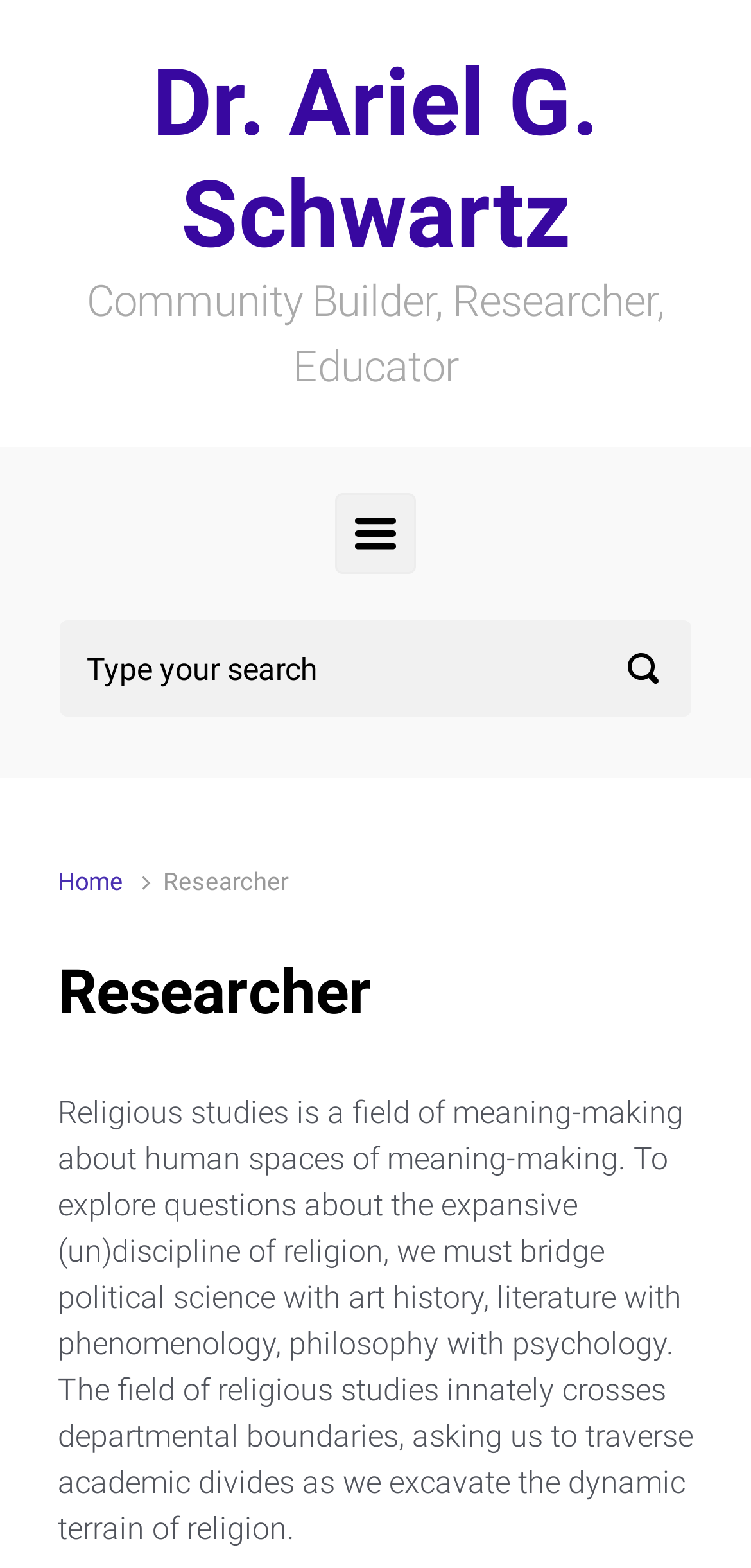What is the researcher's field of study?
From the image, respond with a single word or phrase.

Religious studies